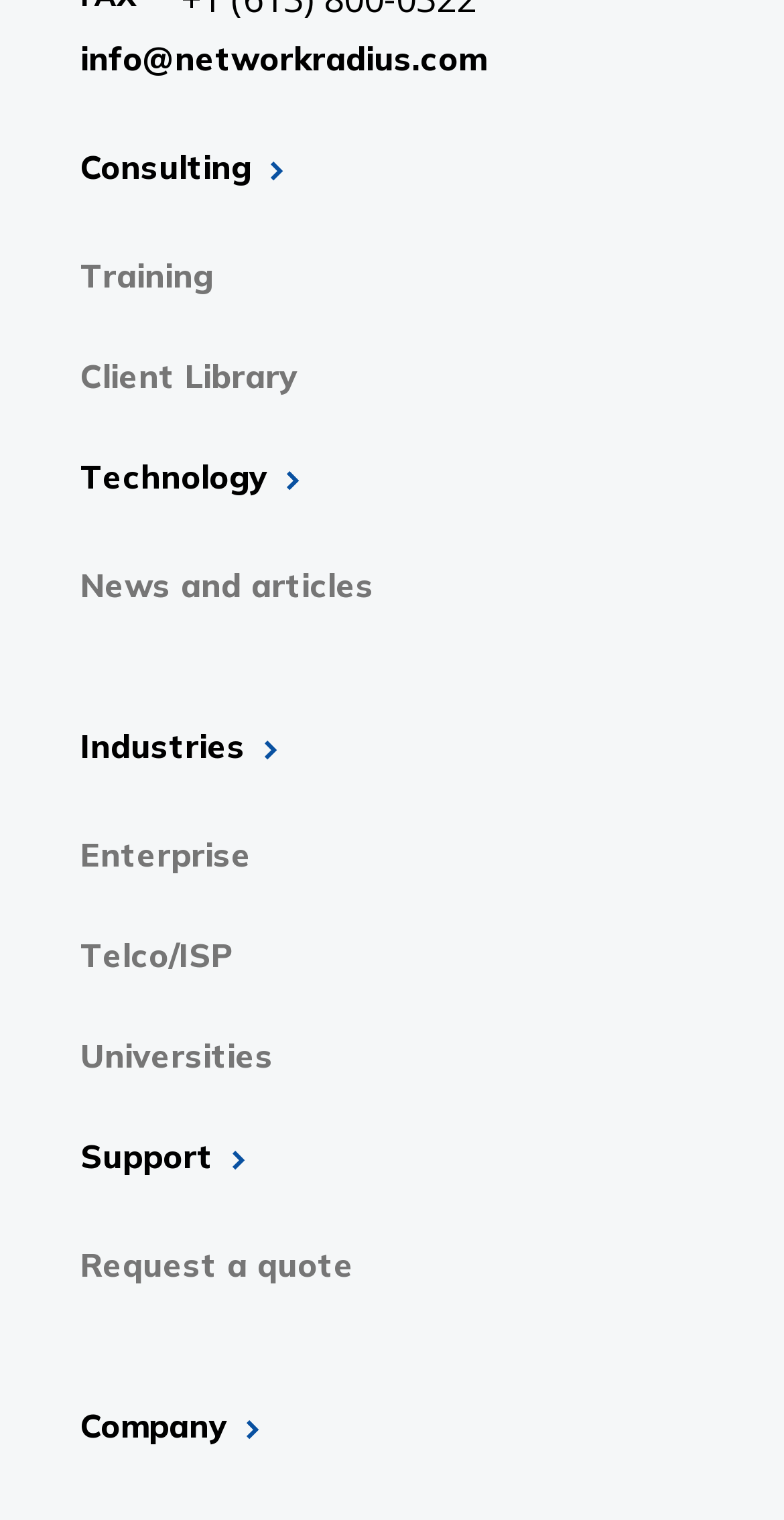Use one word or a short phrase to answer the question provided: 
How many industries are listed?

3